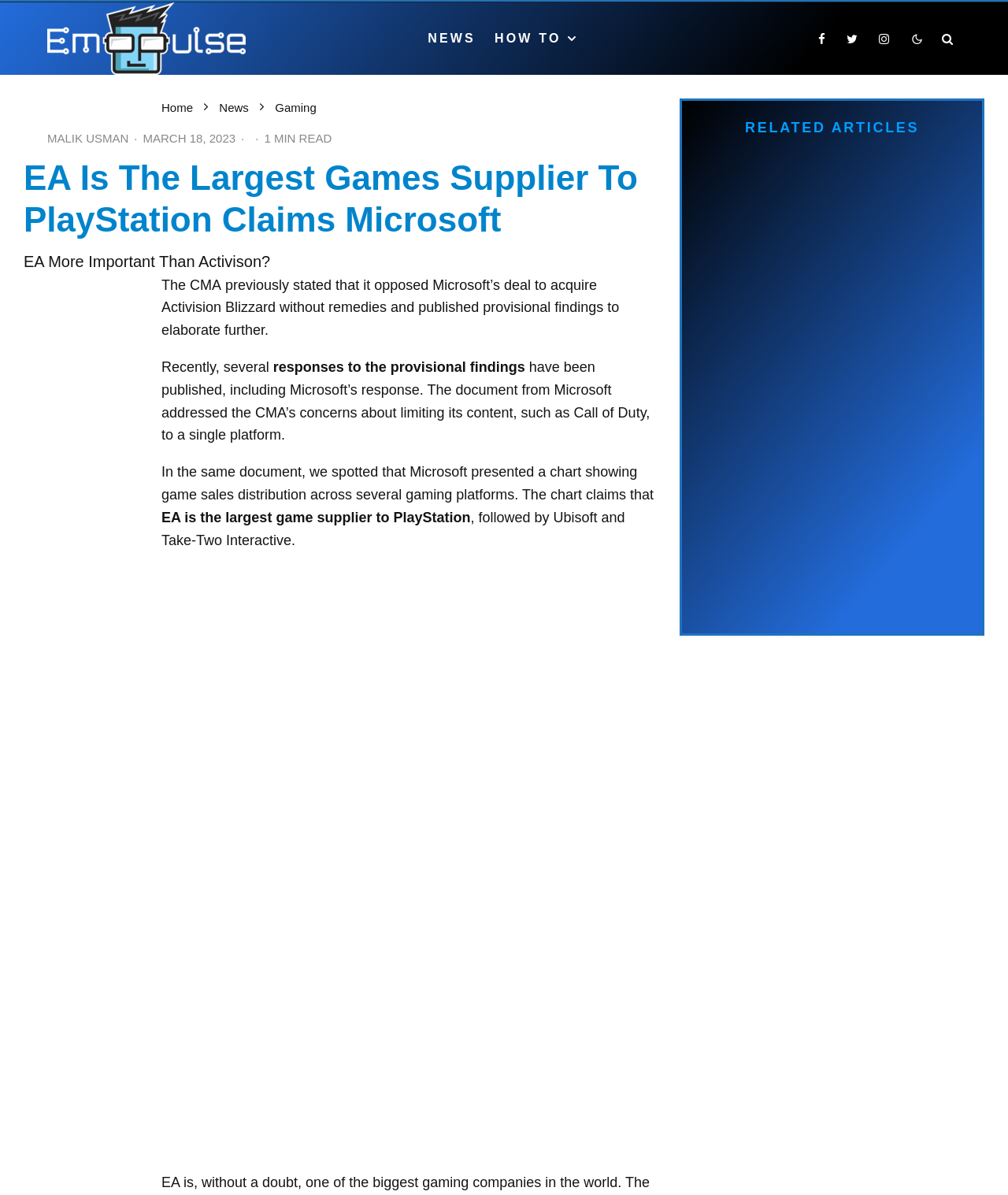What is the name of the website?
Refer to the screenshot and respond with a concise word or phrase.

Emopulse